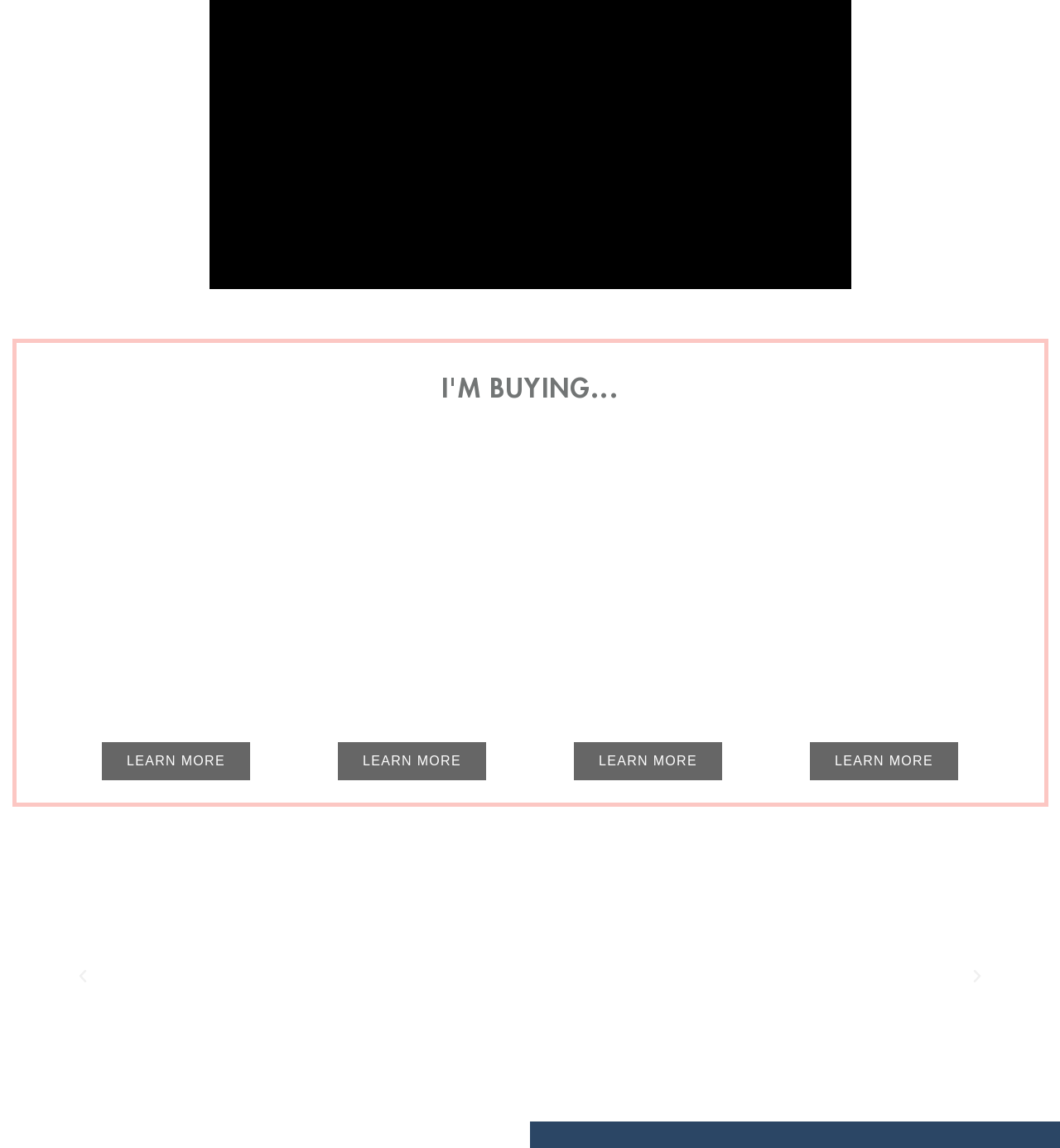Utilize the details in the image to give a detailed response to the question: What is the button located at the bottom left of the page?

The button located at the bottom left of the page is a 'Previous' button with a bounding box of [0.07, 0.844, 0.086, 0.858]. This button is likely to navigate to the previous page or section of the website.